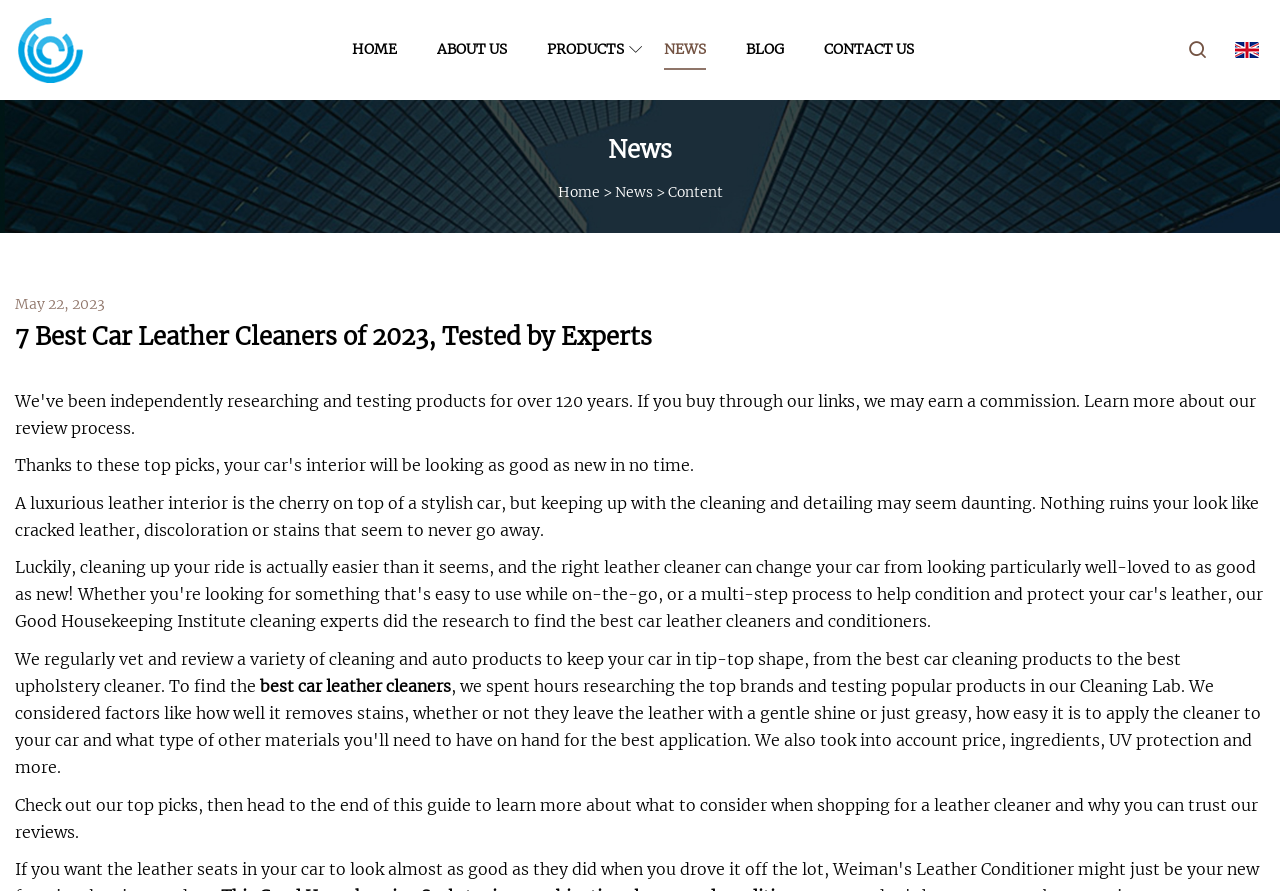Find the bounding box coordinates of the element I should click to carry out the following instruction: "view products".

[0.427, 0.0, 0.488, 0.112]